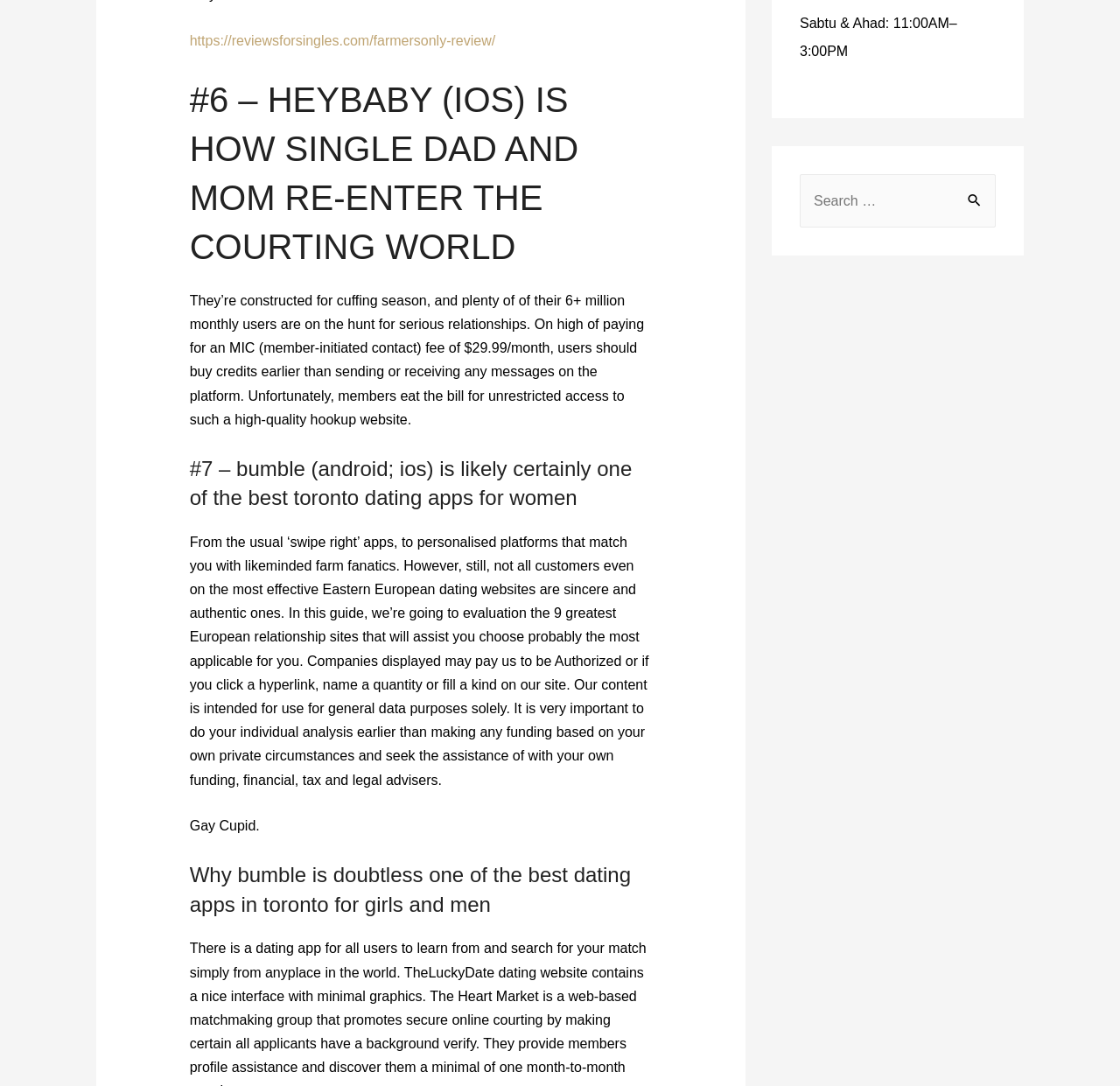Find and provide the bounding box coordinates for the UI element described here: "https://reviewsforsingles.com/farmersonly-review/". The coordinates should be given as four float numbers between 0 and 1: [left, top, right, bottom].

[0.169, 0.031, 0.442, 0.044]